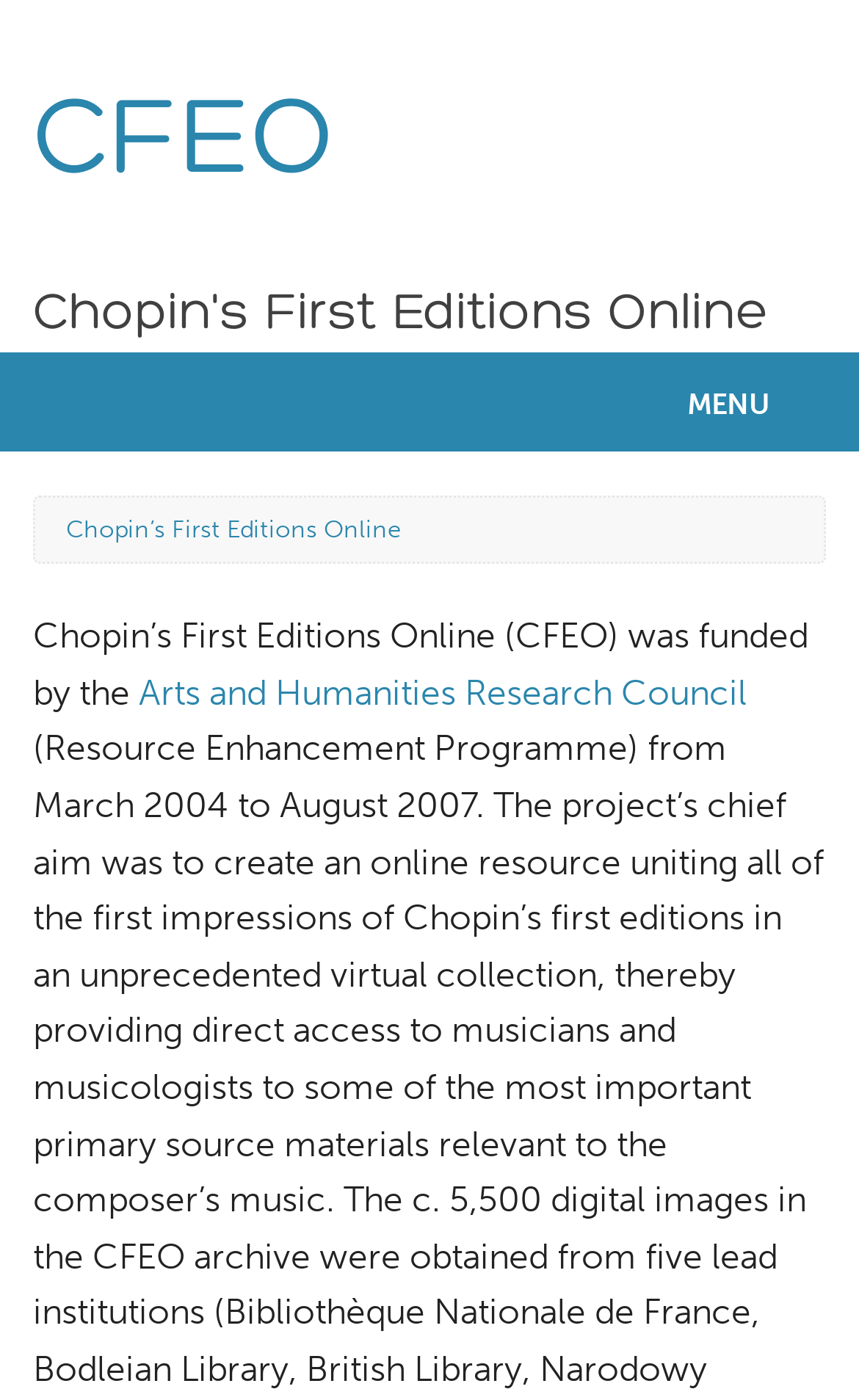Identify the bounding box coordinates of the part that should be clicked to carry out this instruction: "click on the CFEO link".

[0.038, 0.063, 0.39, 0.143]